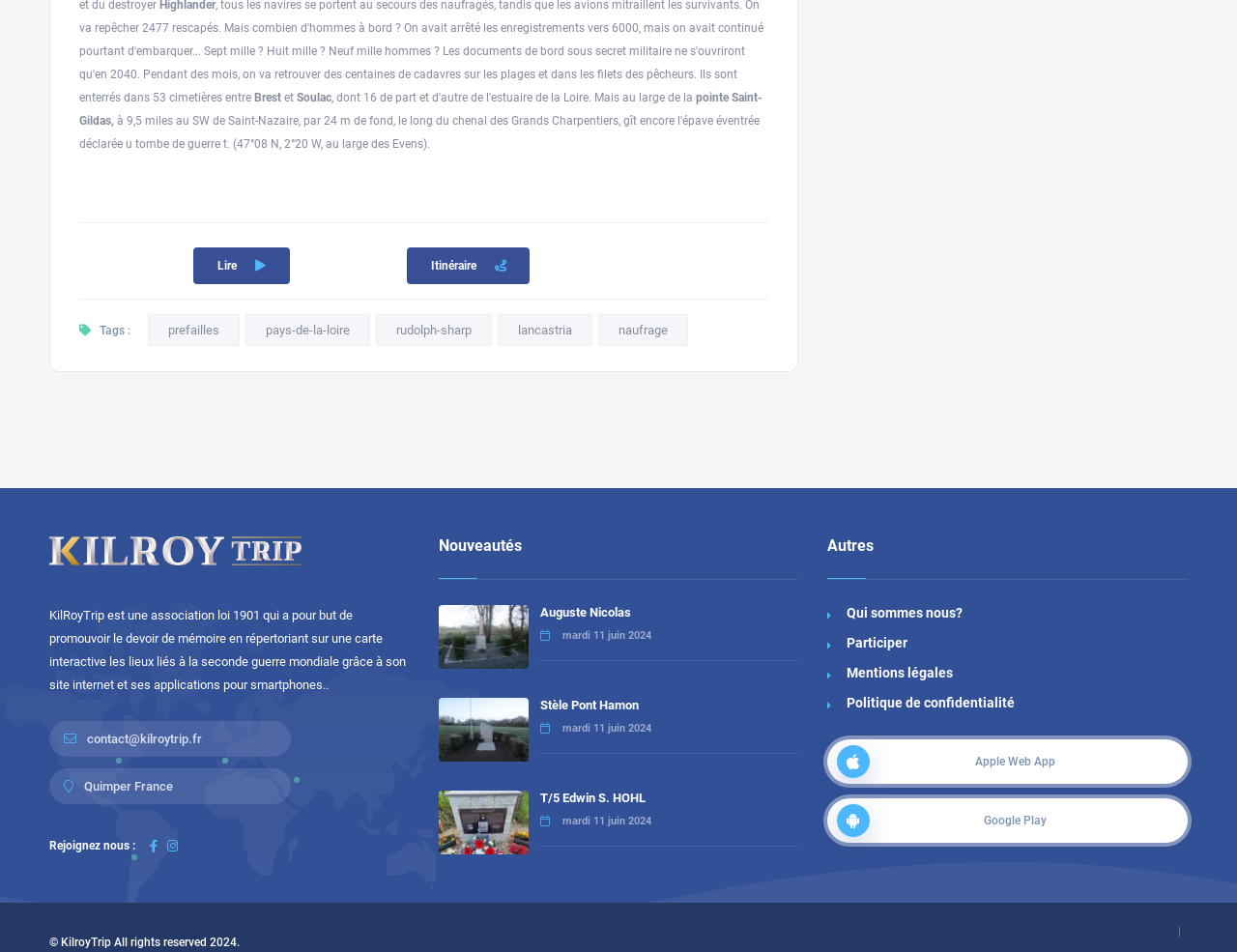Please locate the bounding box coordinates of the element that should be clicked to achieve the given instruction: "Visit Quimper France".

[0.065, 0.818, 0.14, 0.834]